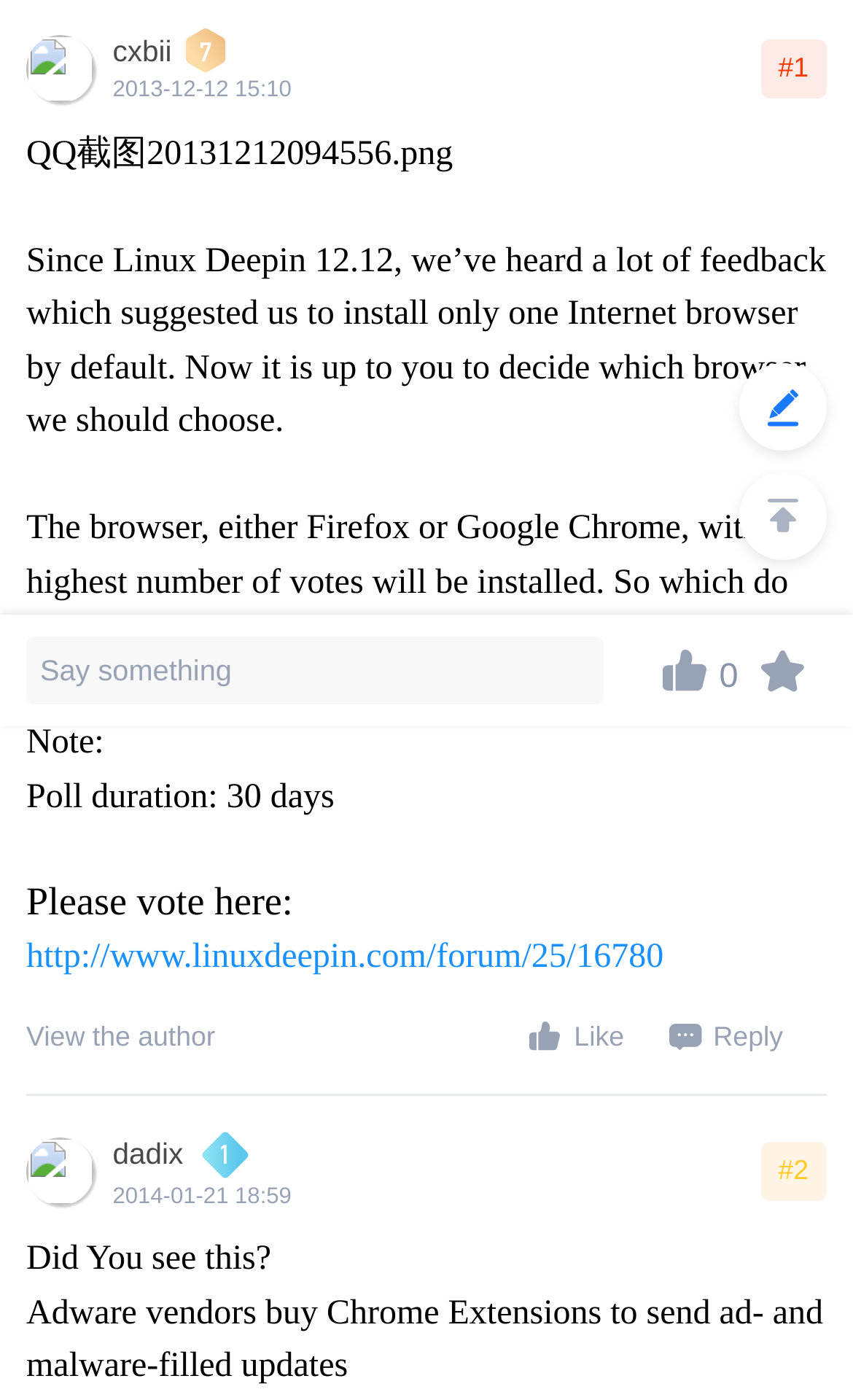Using the provided description Say something, find the bounding box coordinates for the UI element. Provide the coordinates in (top-left x, top-left y, bottom-right x, bottom-right y) format, ensuring all values are between 0 and 1.

[0.032, 0.455, 0.709, 0.503]